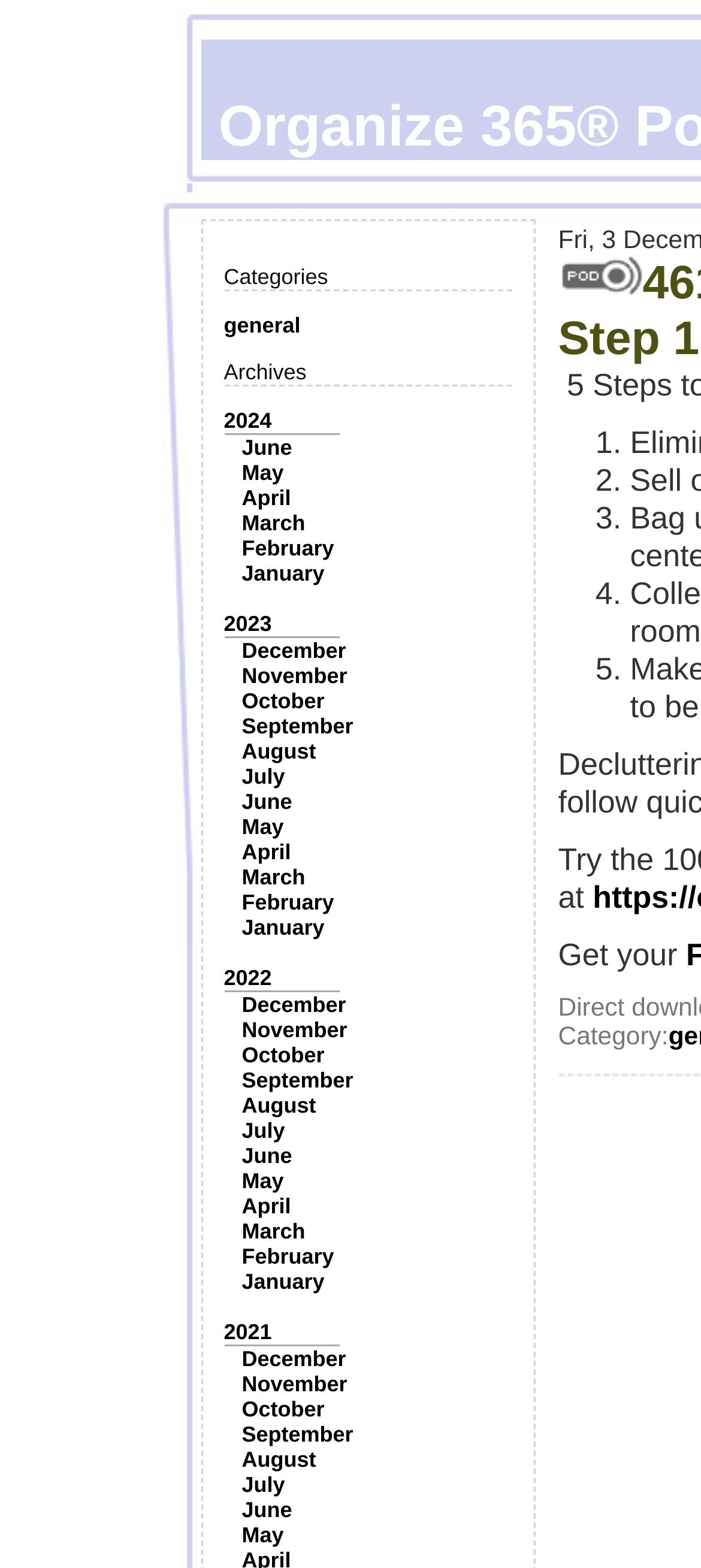How many months are listed under 2023?
Refer to the screenshot and respond with a concise word or phrase.

12